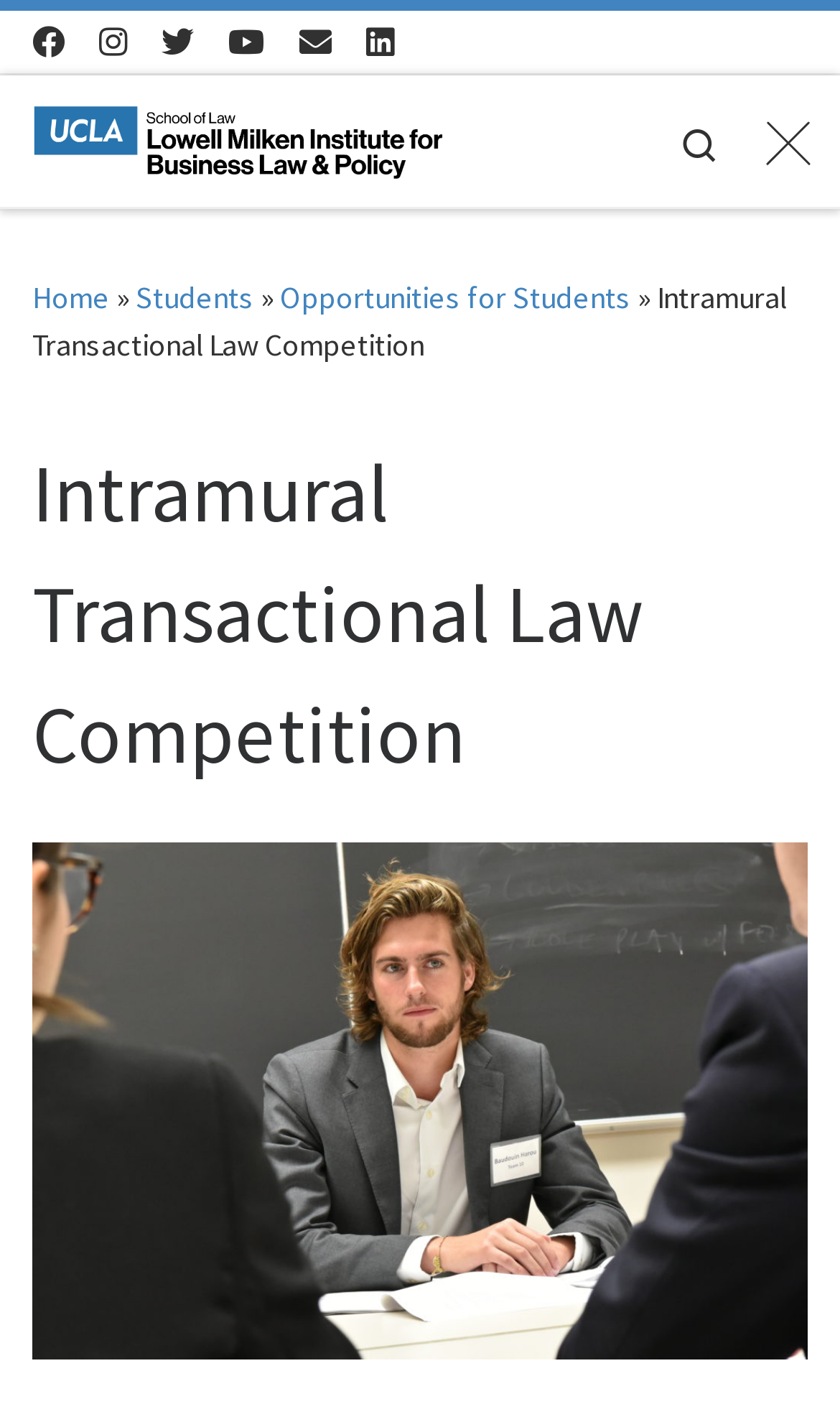Identify the bounding box coordinates of the element that should be clicked to fulfill this task: "Go to Students". The coordinates should be provided as four float numbers between 0 and 1, i.e., [left, top, right, bottom].

[0.162, 0.194, 0.303, 0.221]